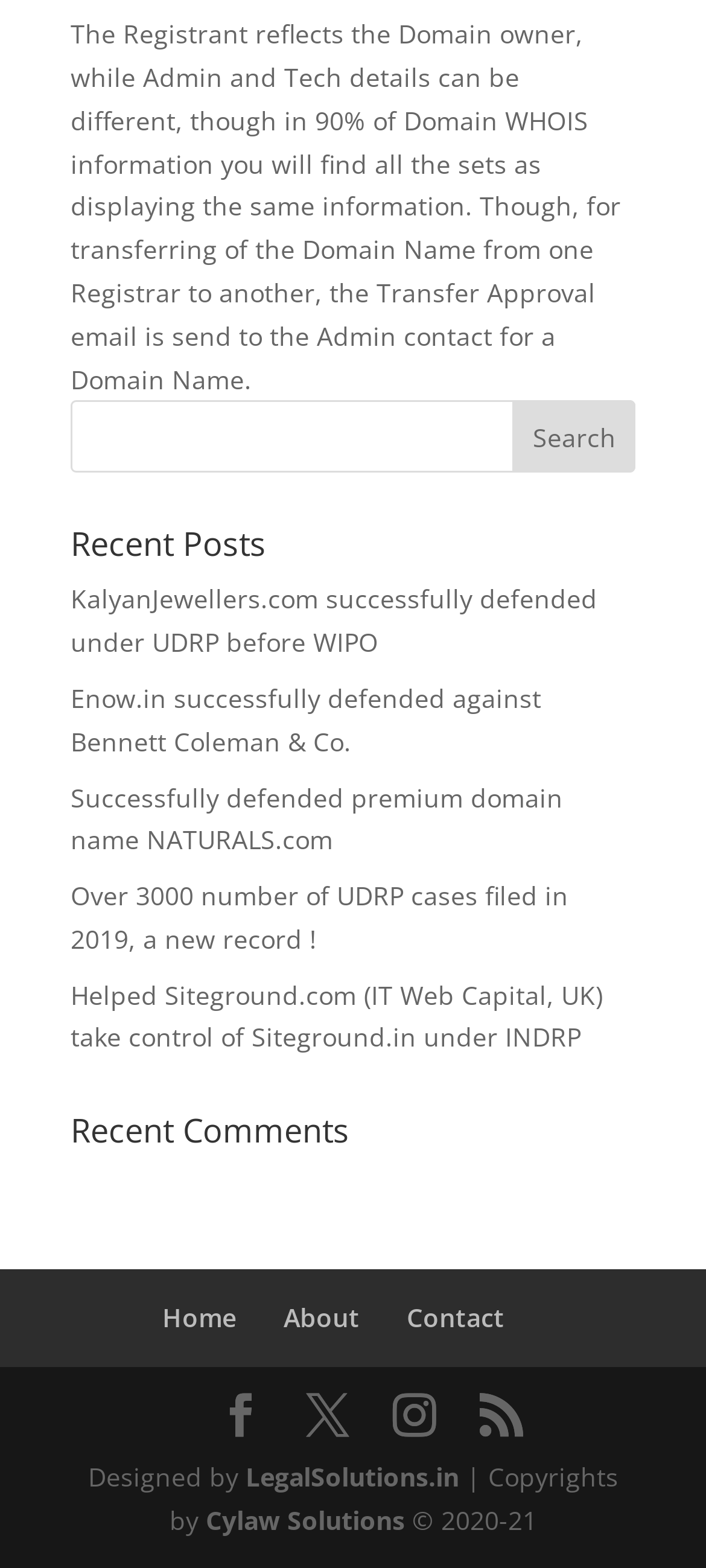Determine the bounding box coordinates of the region to click in order to accomplish the following instruction: "check copyright information". Provide the coordinates as four float numbers between 0 and 1, specifically [left, top, right, bottom].

[0.573, 0.958, 0.76, 0.98]